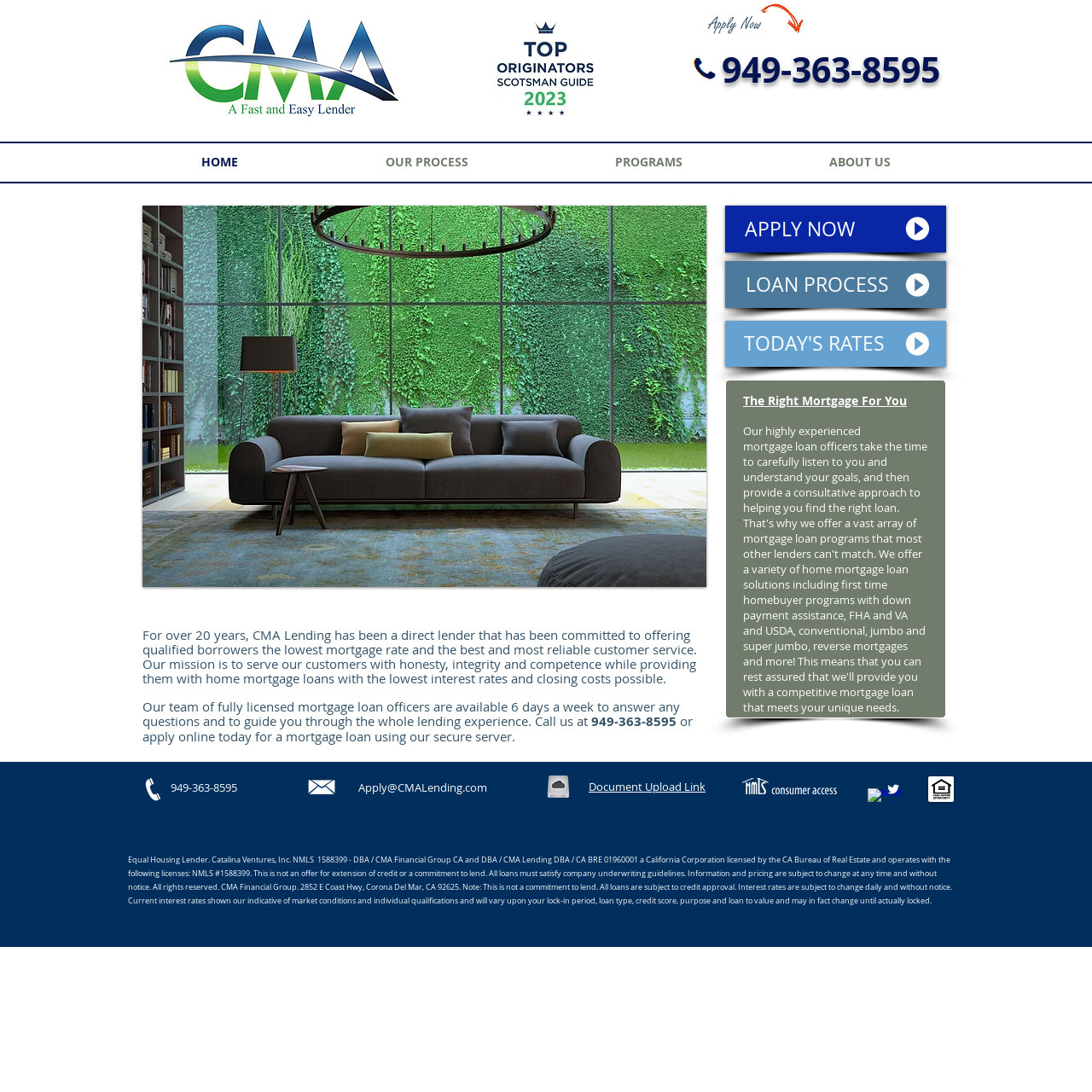What is the purpose of the 'APPLY NOW' button?
Please provide a detailed answer to the question.

I inferred the purpose of the 'APPLY NOW' button by looking at its context on the webpage. It's located near the text that talks about applying for a mortgage loan, and it's a prominent call-to-action element. Therefore, it's likely that clicking this button will allow users to start the application process for a mortgage loan.